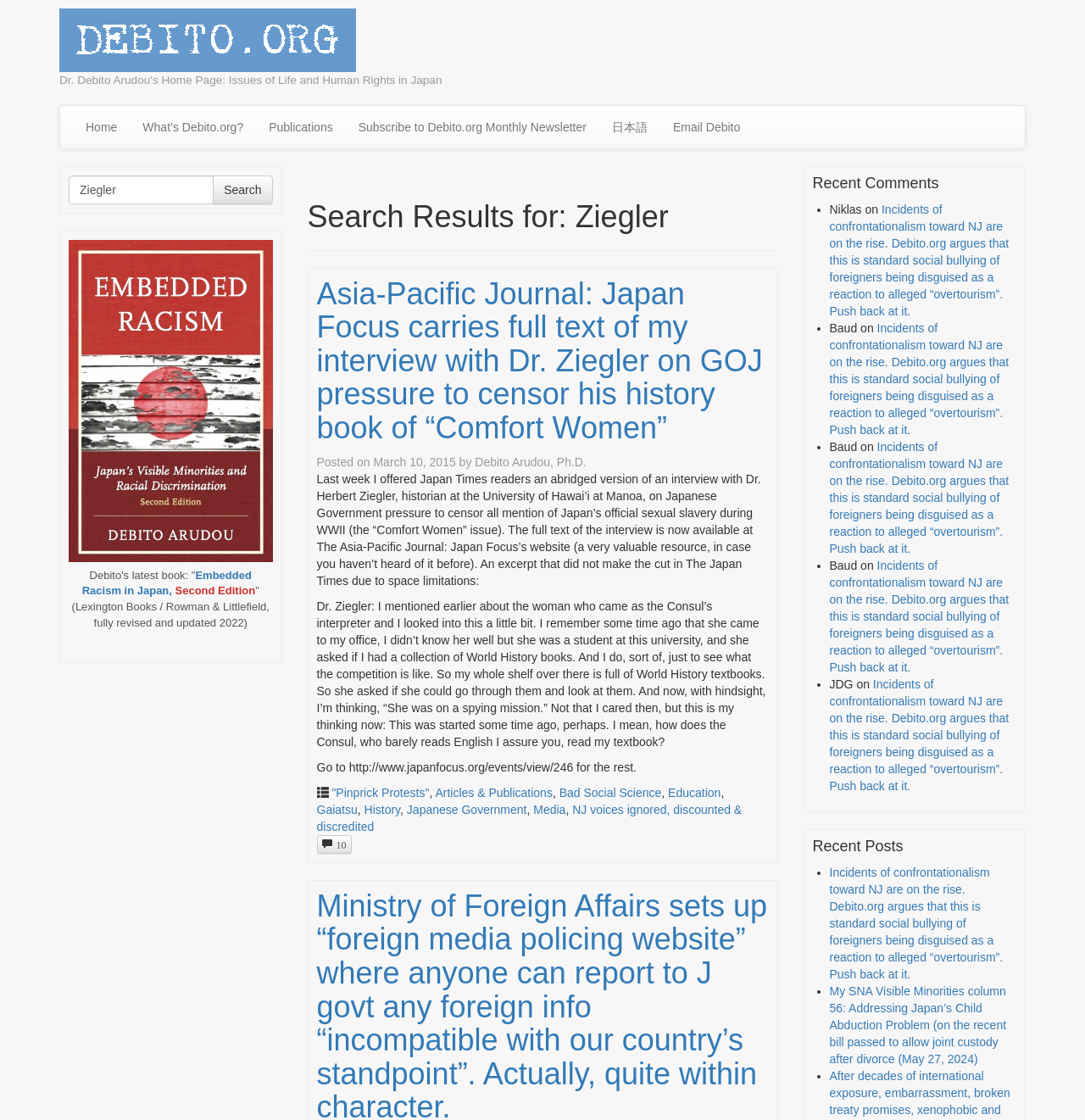Examine the screenshot and answer the question in as much detail as possible: What is the title of the book mentioned?

The title of the book mentioned is 'Embedded Racism in Japan, Second Edition', which can be found in the figure caption section, specifically in the link text.